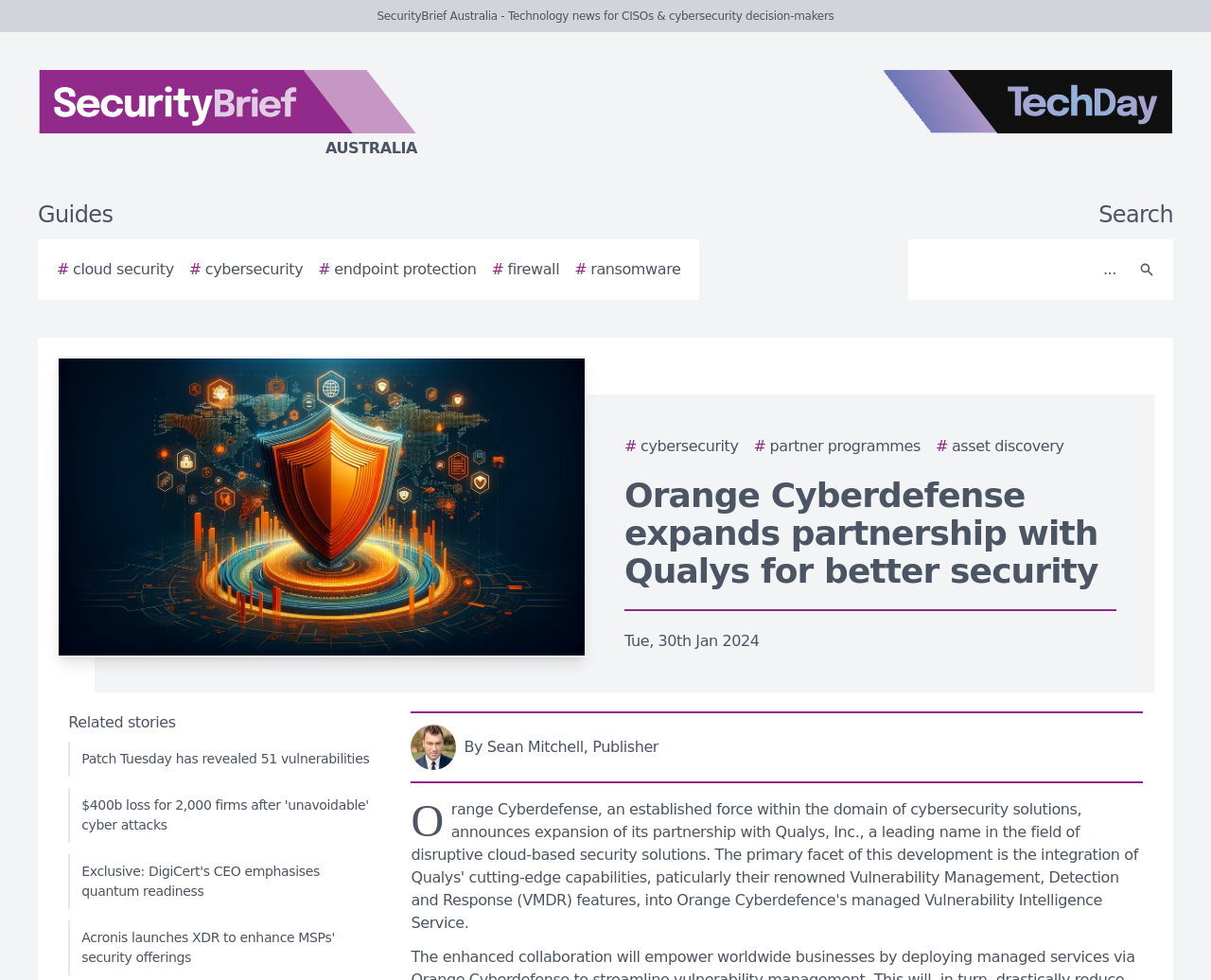Provide an in-depth caption for the webpage.

The webpage appears to be a news article or blog post from SecurityBrief Australia, a technology news website for CISOs and cybersecurity decision-makers. At the top left corner, there is a logo of SecurityBrief Australia, accompanied by a link to the website. On the top right corner, there is a logo of TechDay.

Below the logos, there are several links to guides and topics related to cybersecurity, such as cloud security, endpoint protection, and ransomware. Next to these links, there is a search bar with a search button.

The main content of the webpage is an article titled "Orange Cyberdefense expands partnership with Qualys for better security". The article is dated Tuesday, 30th January 2024, and is written by Sean Mitchell, the publisher. The article discusses the expansion of Orange Cyberdefense's partnership with Qualys to integrate Qualys' renowned Vulnerability Management, Detection, and Response features into its managed Vulnerability Intelligence Service.

Below the article, there are several related stories, including links to other news articles about cybersecurity, such as Patch Tuesday, cyber attacks, and quantum readiness.